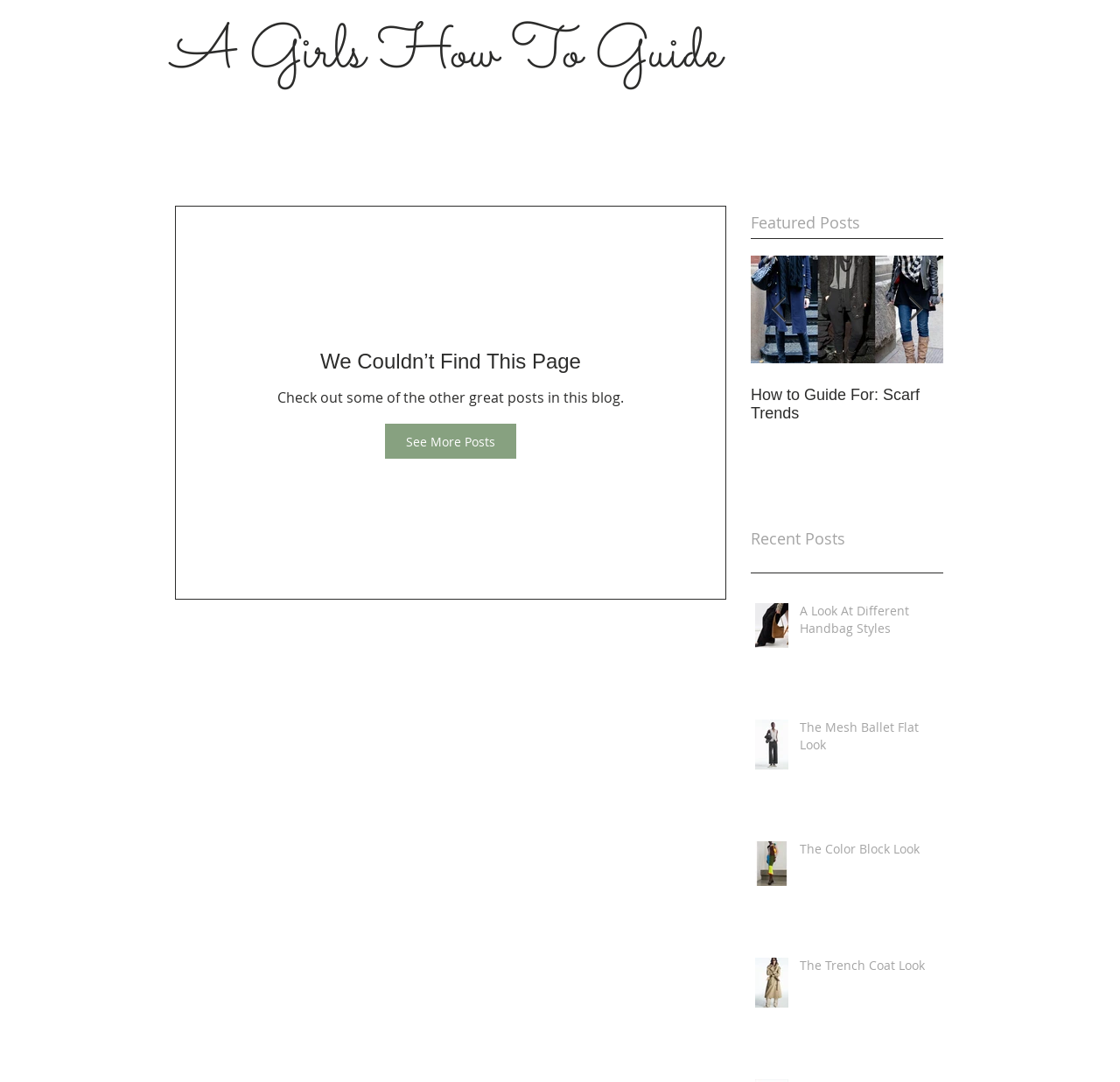Please find the bounding box coordinates of the element's region to be clicked to carry out this instruction: "Click on the 'A Girls How To Guide' link".

[0.153, 0.009, 0.656, 0.091]